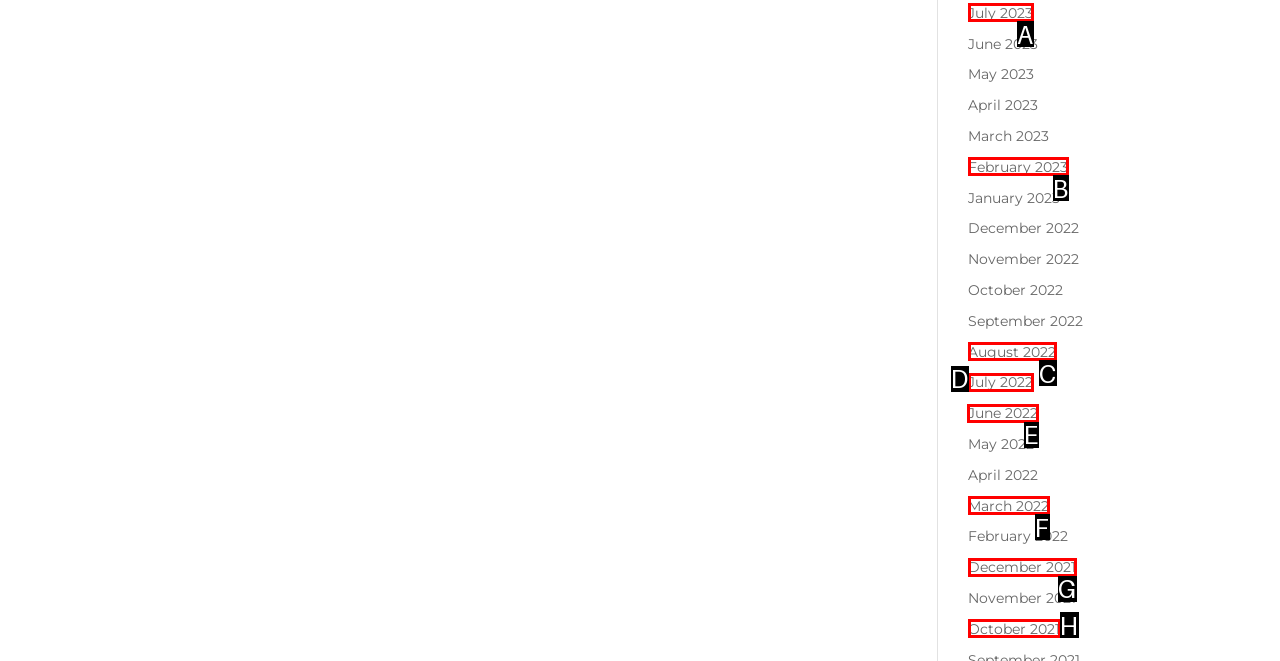Please indicate which HTML element should be clicked to fulfill the following task: go to June 2022. Provide the letter of the selected option.

E